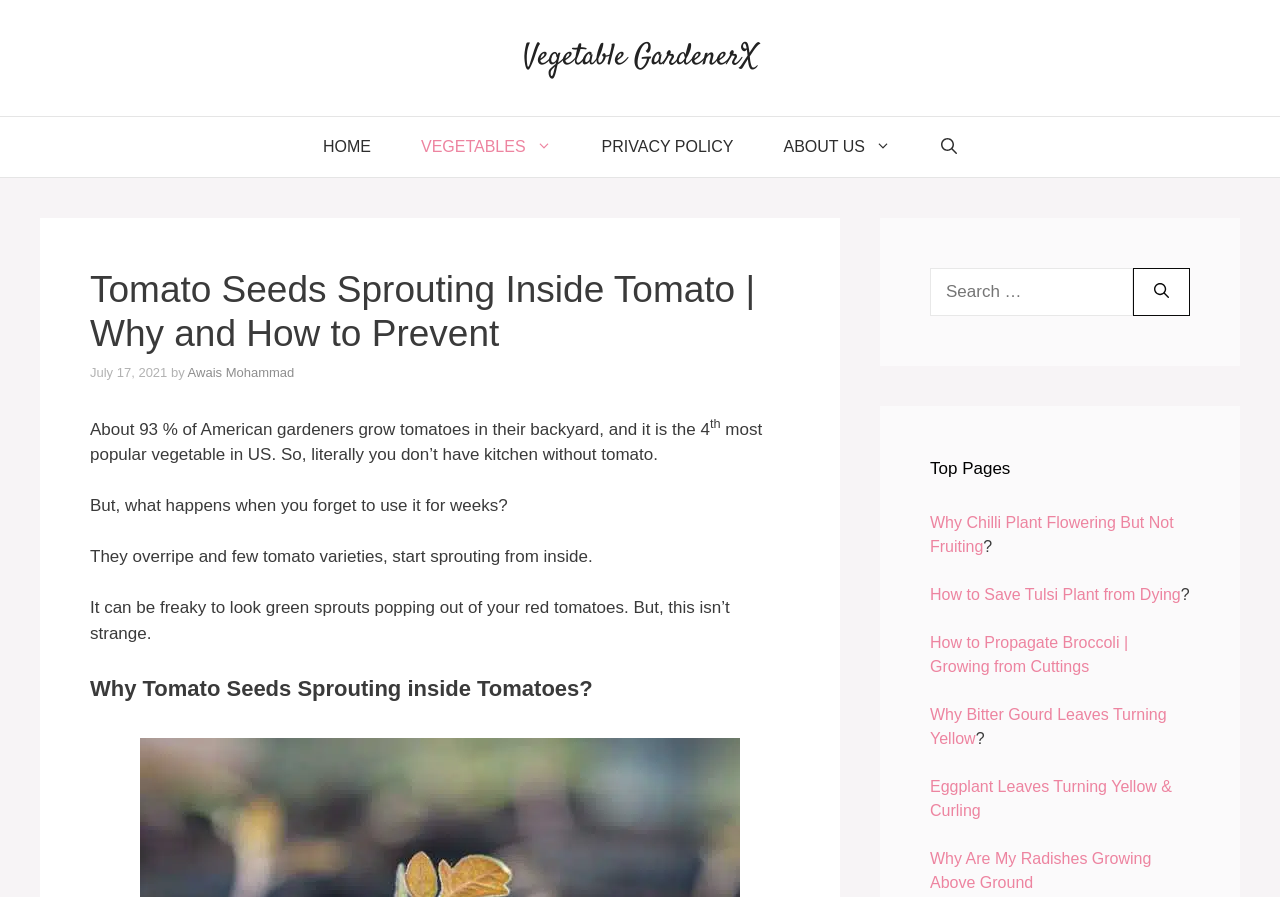Use a single word or phrase to answer the question: What is the primary topic of this webpage?

Tomato seeds sprouting